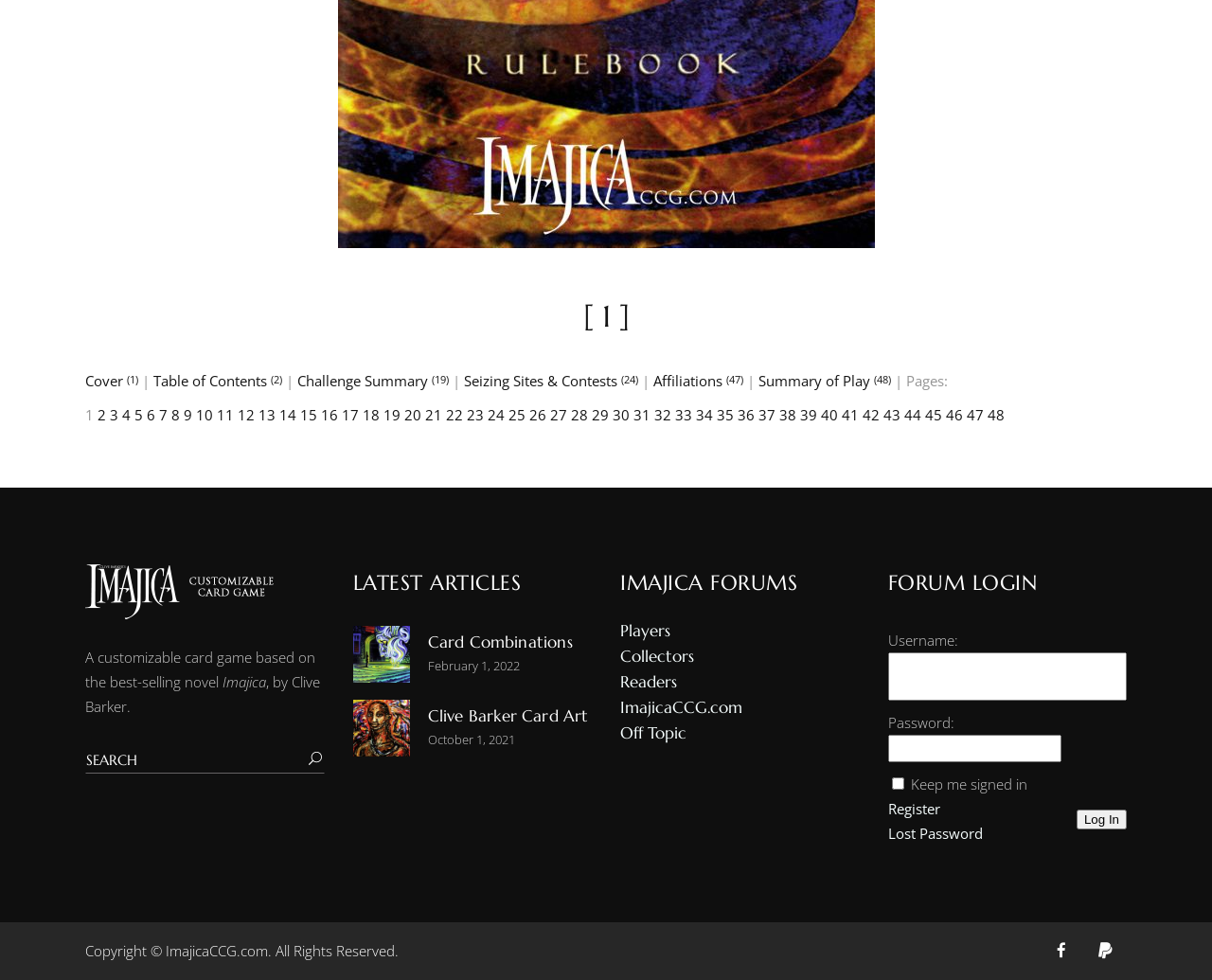What is the purpose of the textbox at the top of the webpage?
Please answer the question as detailed as possible based on the image.

The textbox at the top of the webpage is labeled as 'Search', which suggests that its purpose is to allow users to search for specific content within the webpage.